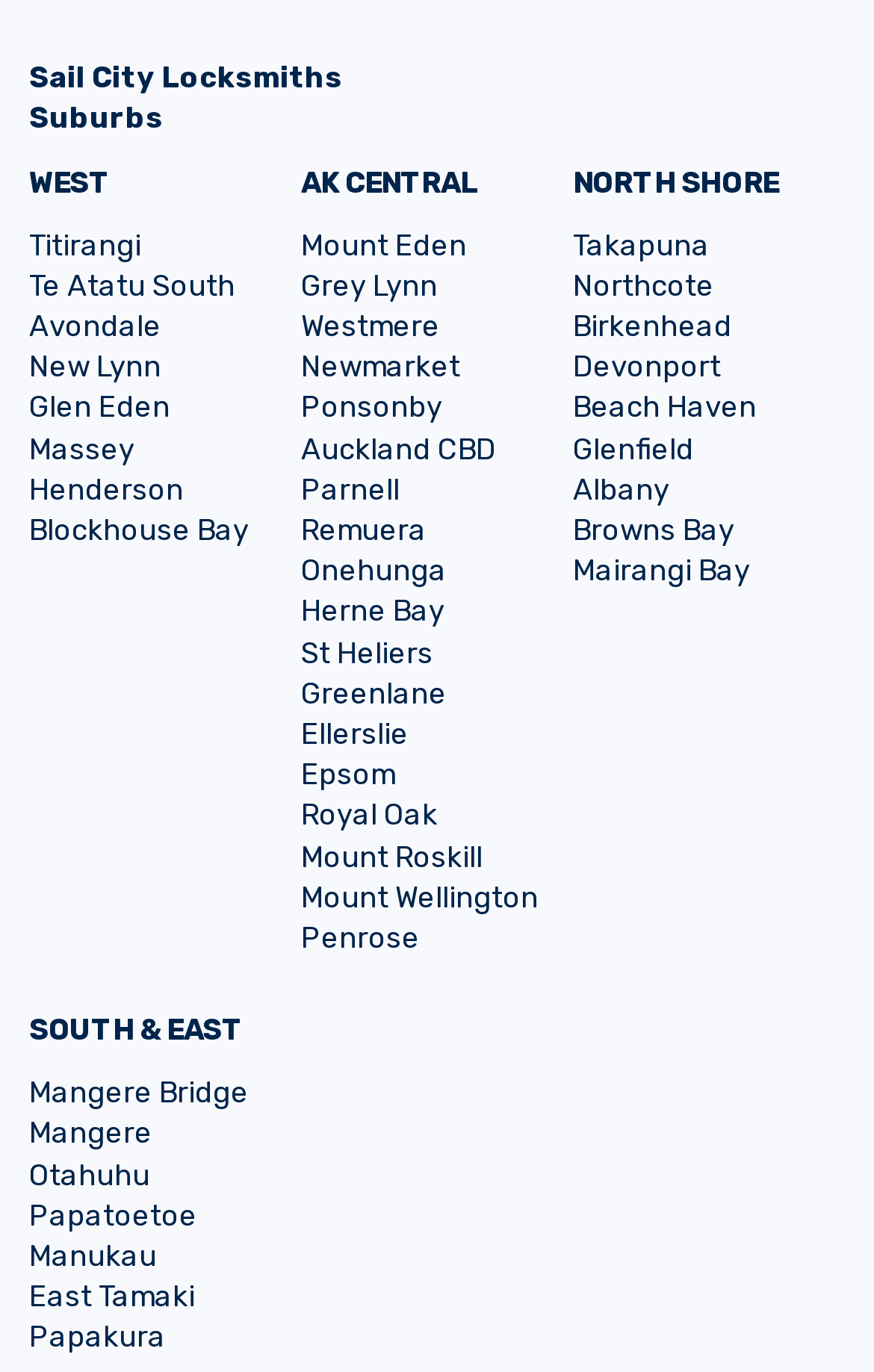Find and provide the bounding box coordinates for the UI element described here: "Mairangi Bay". The coordinates should be given as four float numbers between 0 and 1: [left, top, right, bottom].

[0.656, 0.404, 0.858, 0.428]